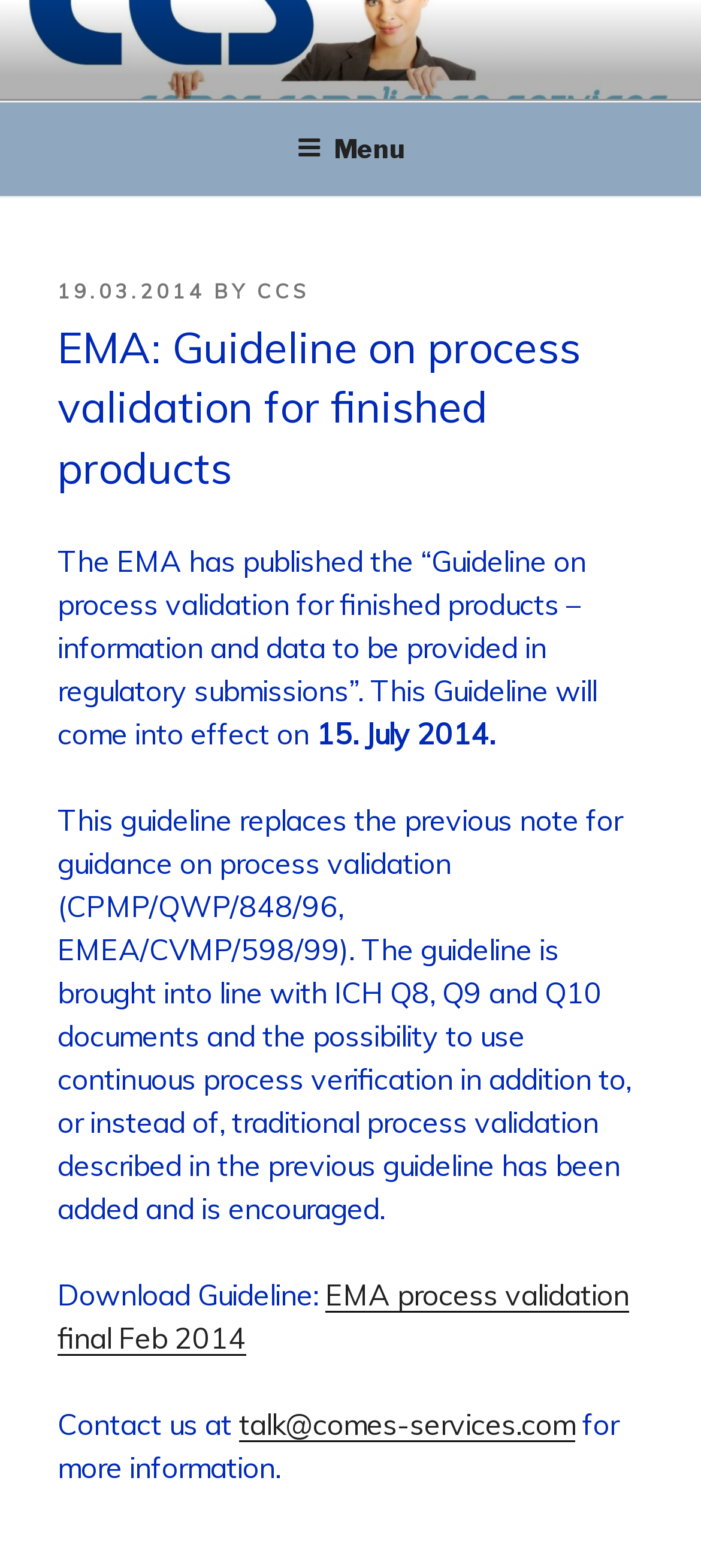Find the headline of the webpage and generate its text content.

EMA: Guideline on process validation for finished products